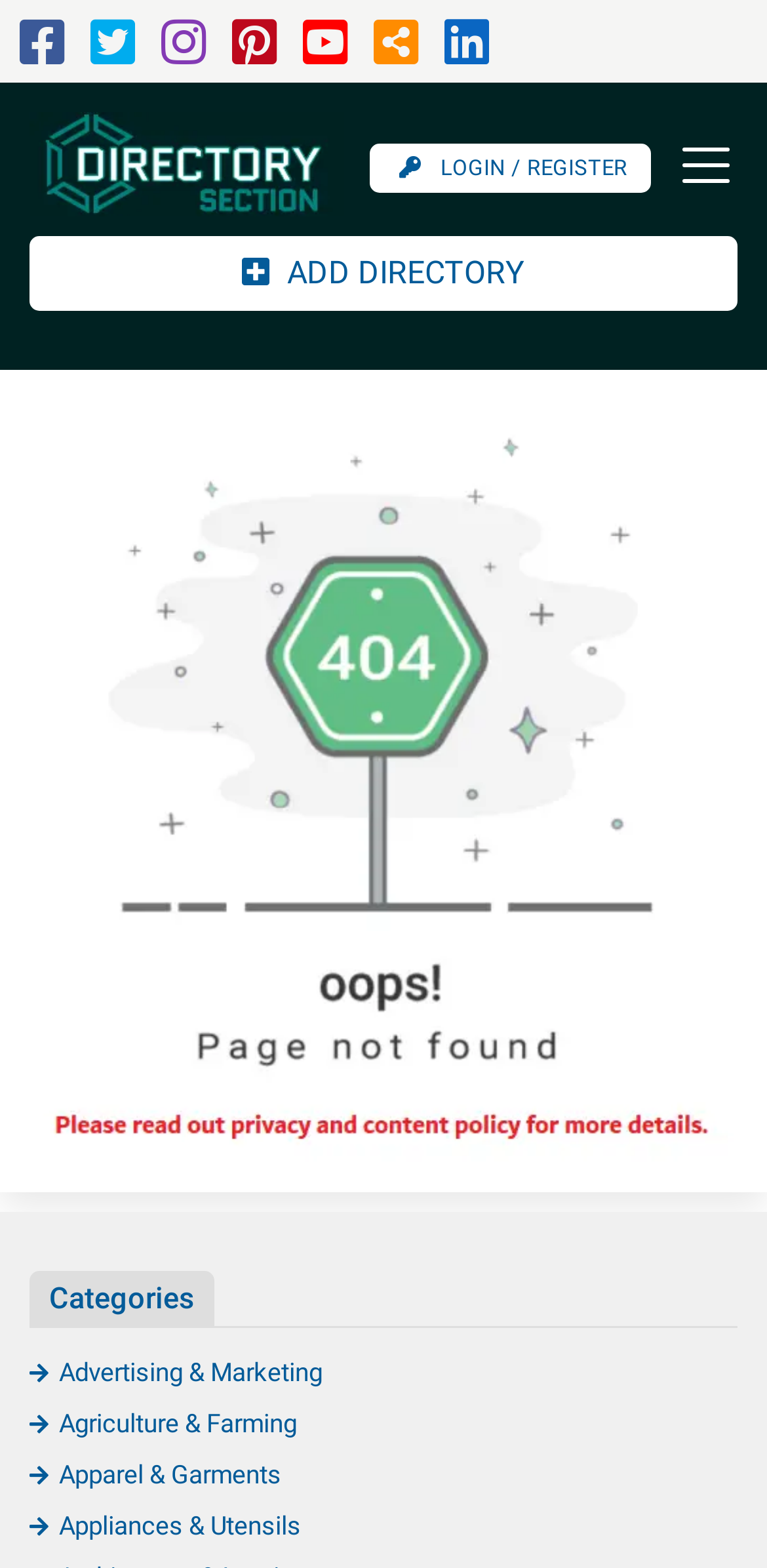Find the bounding box coordinates for the area you need to click to carry out the instruction: "Click the directorysection.com logo". The coordinates should be four float numbers between 0 and 1, indicated as [left, top, right, bottom].

[0.038, 0.072, 0.449, 0.138]